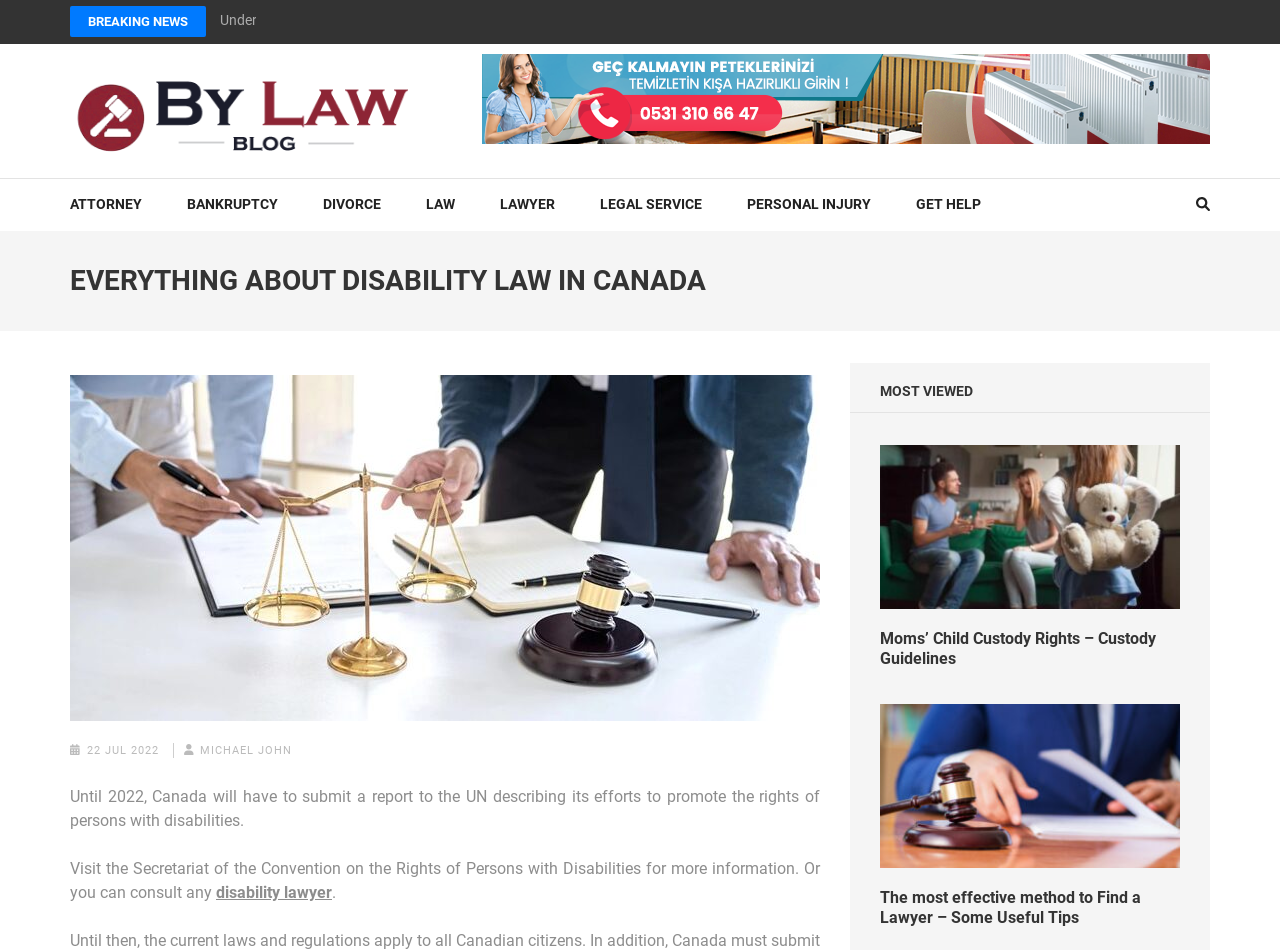What is the purpose of the 'GET HELP' button?
Give a single word or phrase as your answer by examining the image.

To get legal assistance